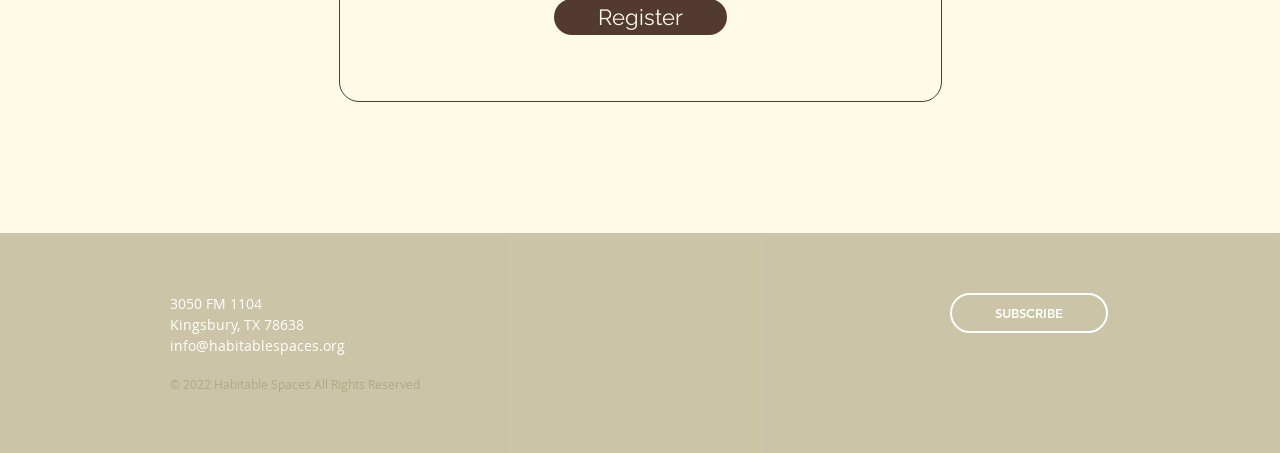Identify the bounding box for the described UI element: "info@habitablespaces.org".

[0.133, 0.742, 0.27, 0.784]